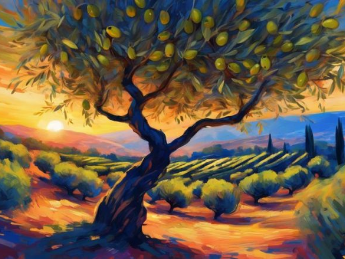Reply to the question with a brief word or phrase: What is the dominant color of the sky?

Warm oranges and yellows